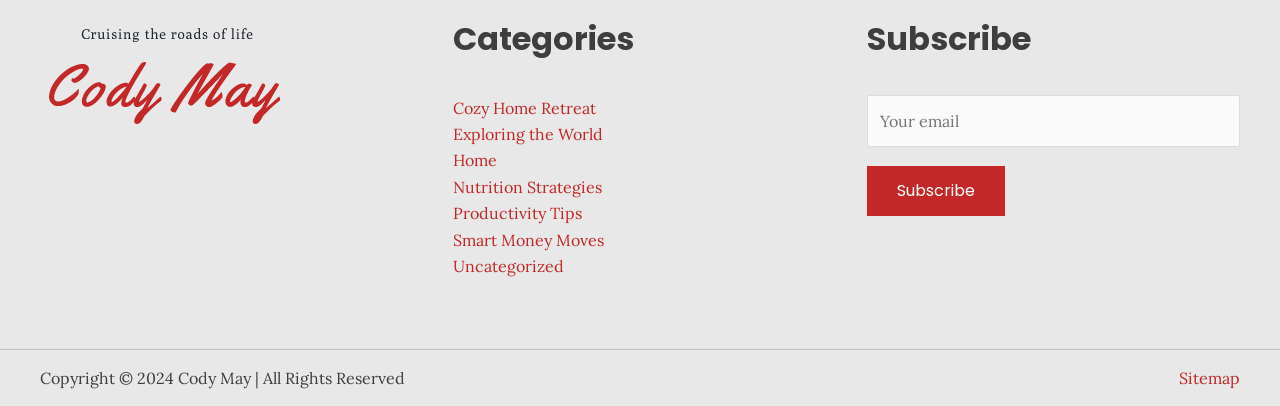How many categories are listed?
Based on the image, give a concise answer in the form of a single word or short phrase.

7